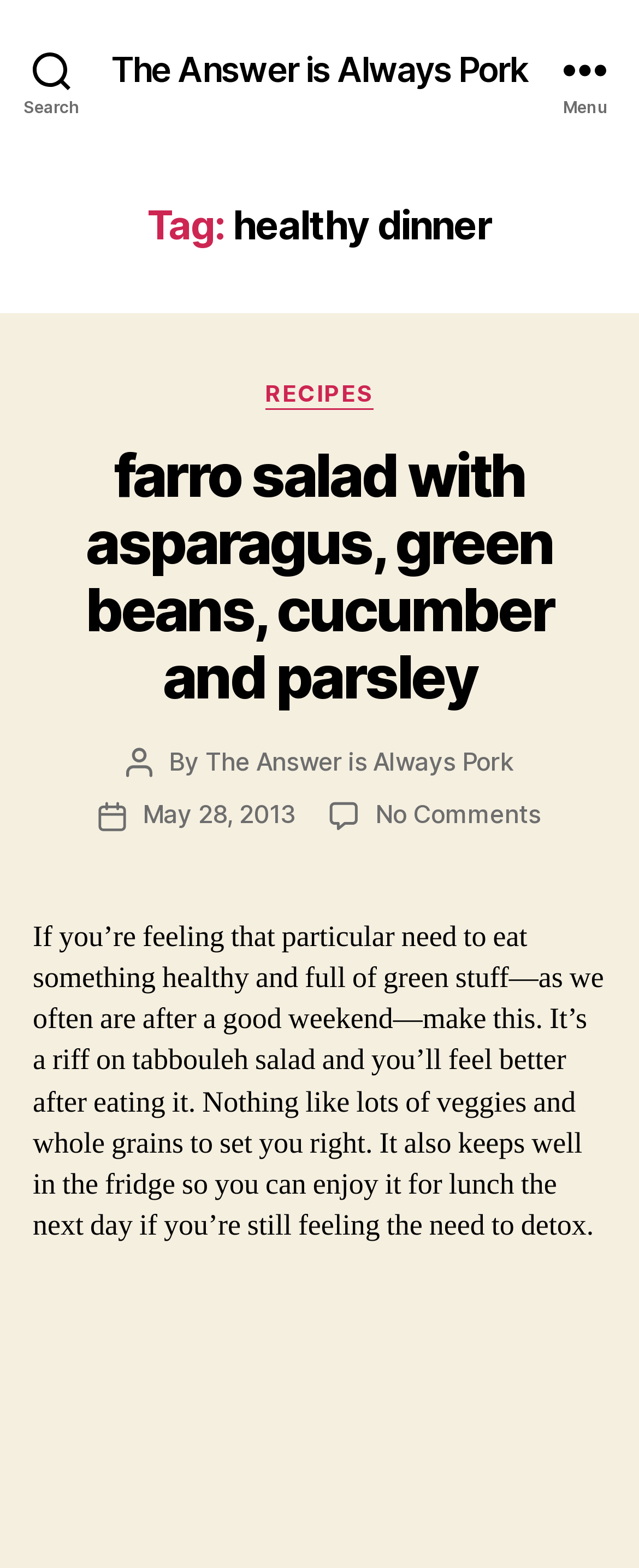Locate the bounding box coordinates of the UI element described by: "Support". Provide the coordinates as four float numbers between 0 and 1, formatted as [left, top, right, bottom].

None